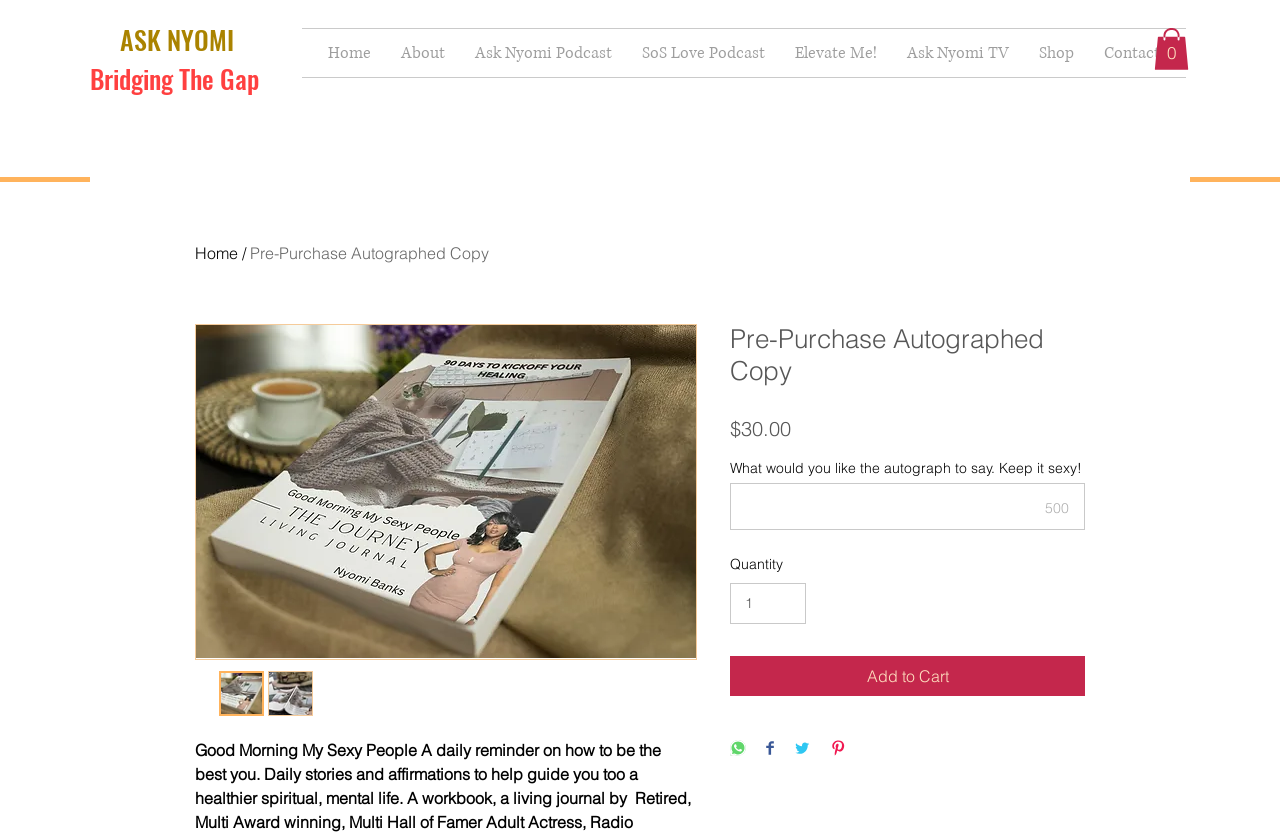Find the bounding box of the web element that fits this description: "alt="Thumbnail: Pre-Purchase Autographed Copy"".

[0.171, 0.799, 0.206, 0.853]